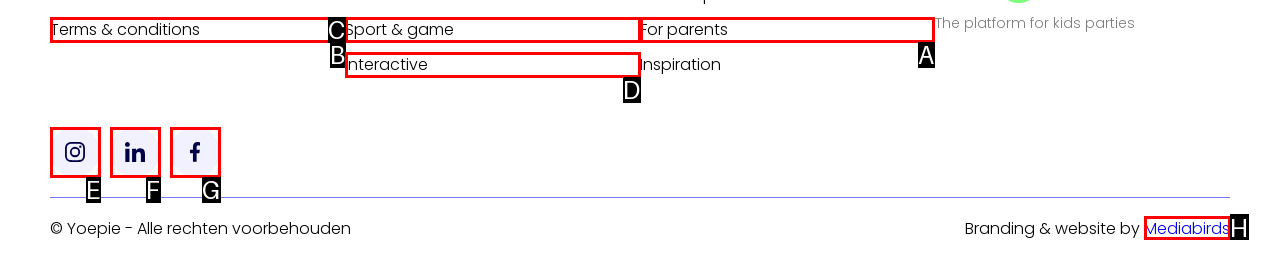What letter corresponds to the UI element to complete this task: Go to For parents
Answer directly with the letter.

A